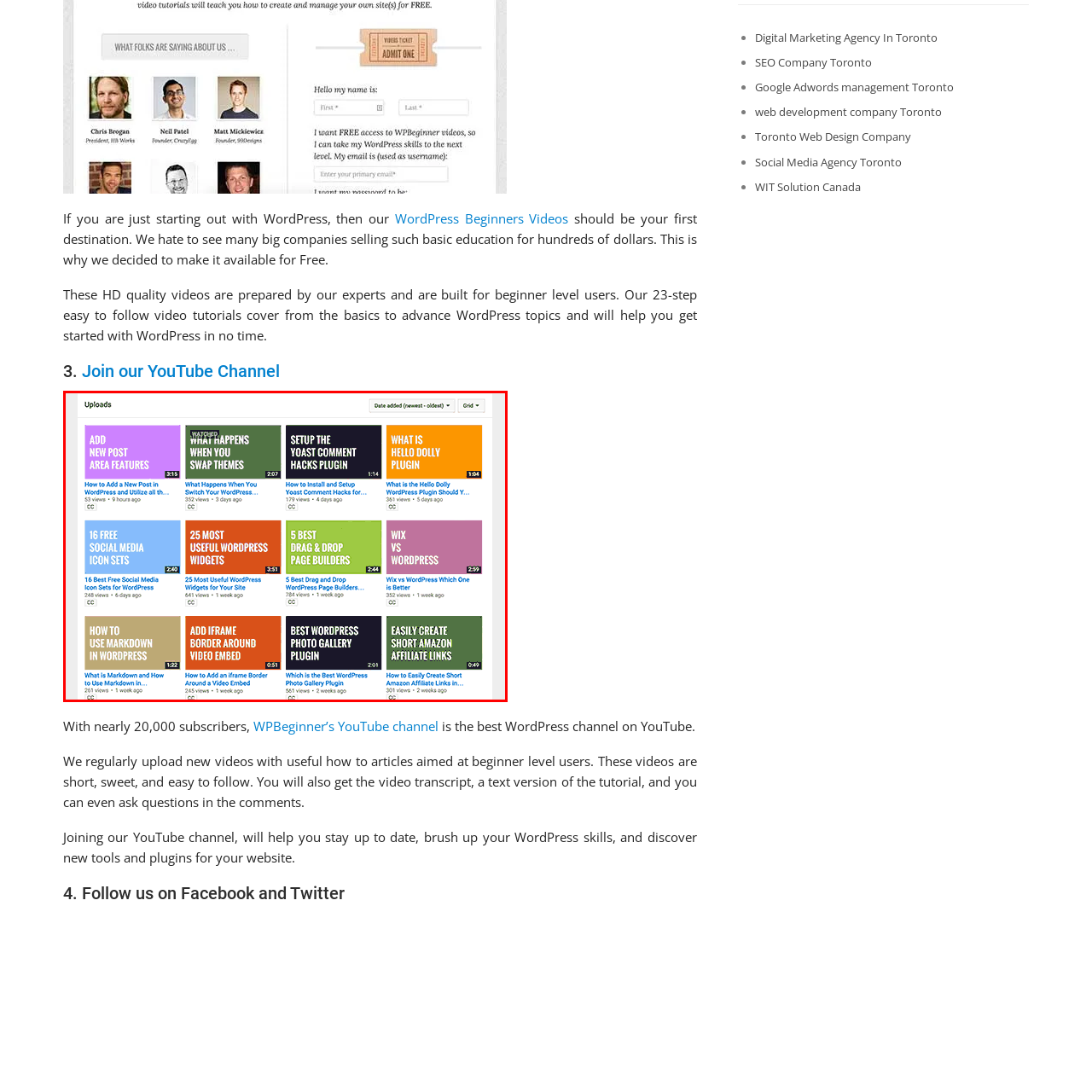Inspect the picture enclosed by the red border, What is the purpose of the play button on each thumbnail? Provide your answer as a single word or phrase.

To play the video